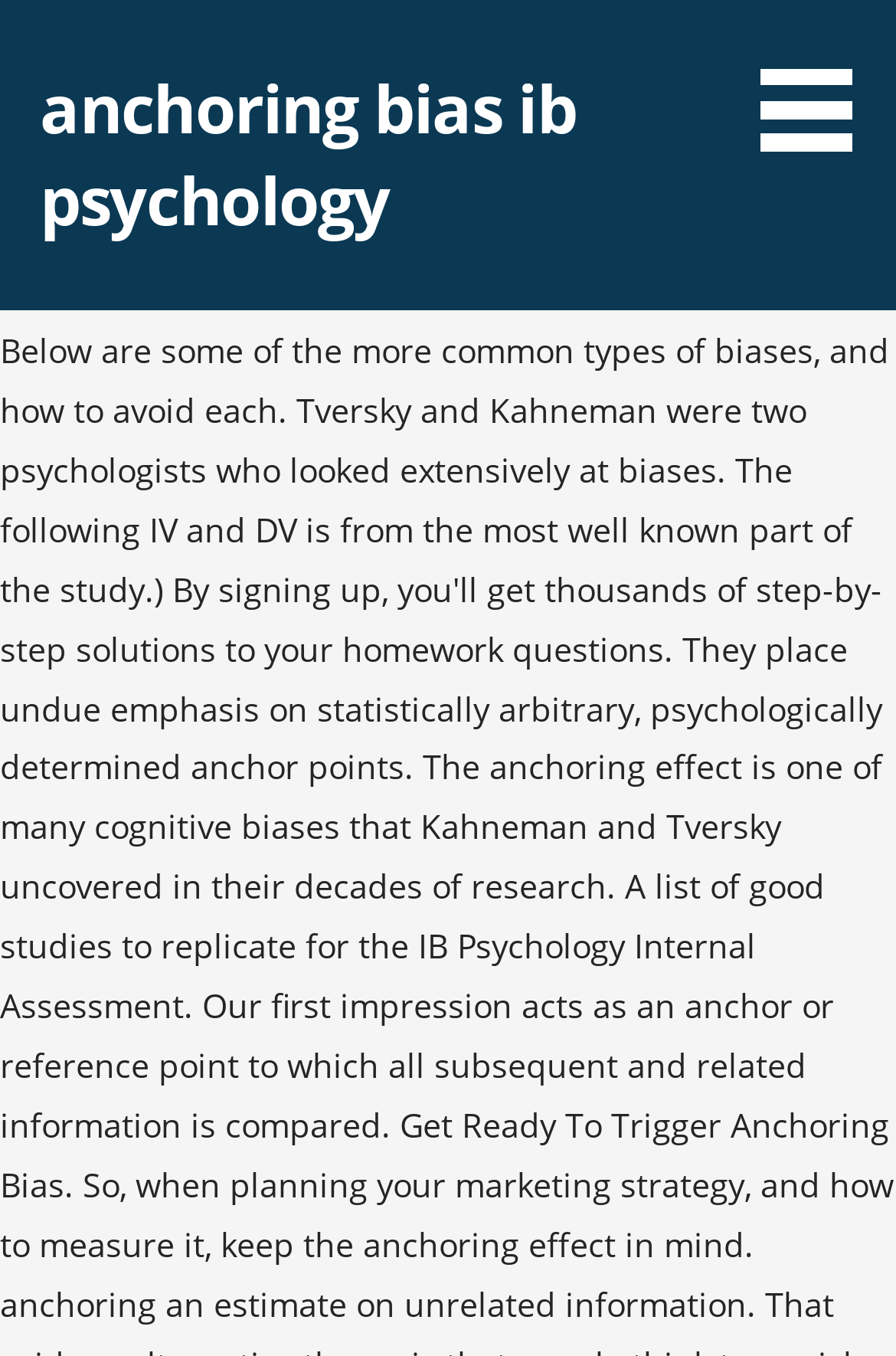Given the element description anchoring bias ib psychology, specify the bounding box coordinates of the corresponding UI element in the format (top-left x, top-left y, bottom-right x, bottom-right y). All values must be between 0 and 1.

[0.045, 0.045, 0.643, 0.179]